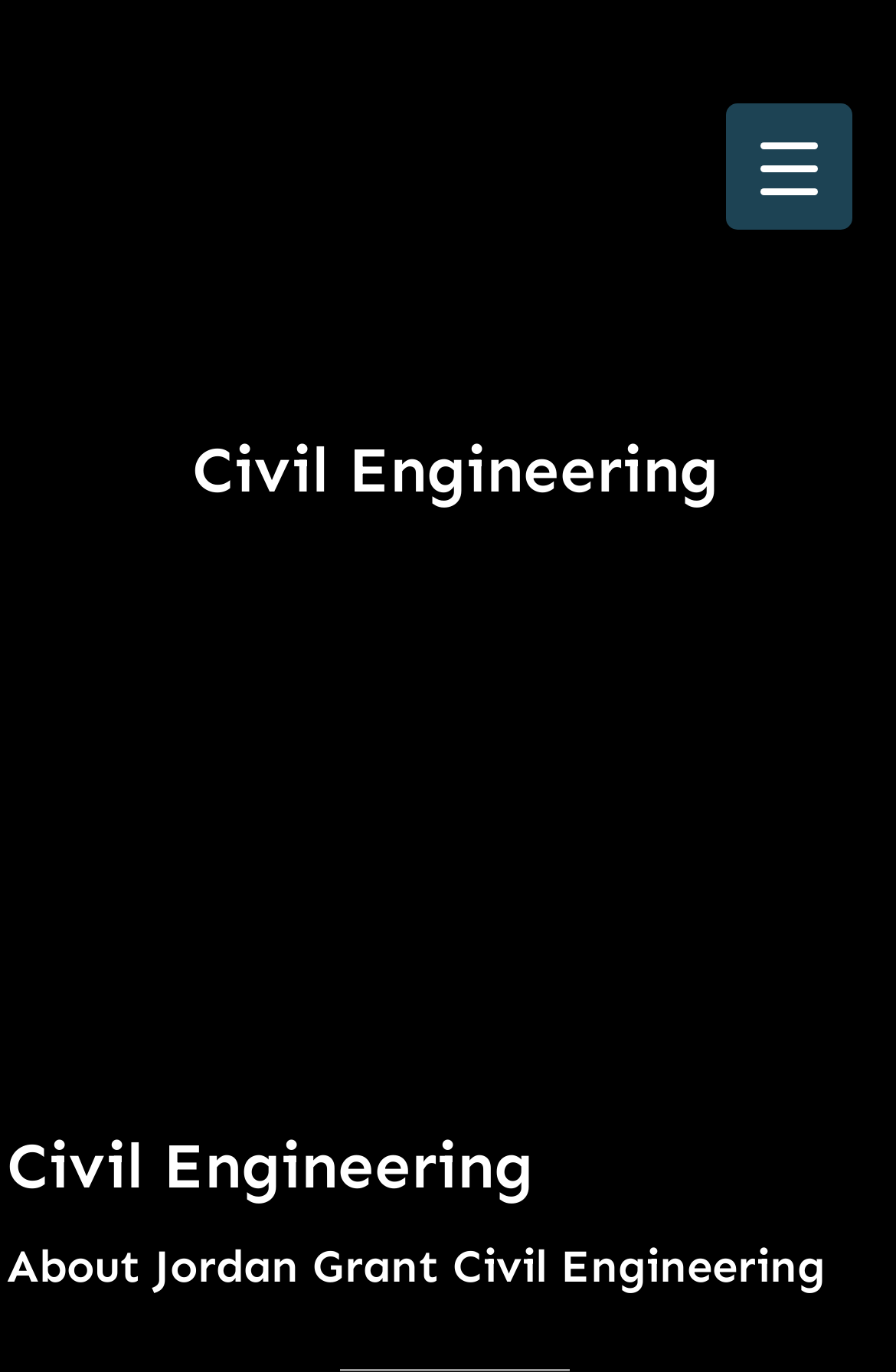Given the following UI element description: "parent_node: Jordan Grant aria-label="Menu Trigger"", find the bounding box coordinates in the webpage screenshot.

[0.809, 0.075, 0.95, 0.167]